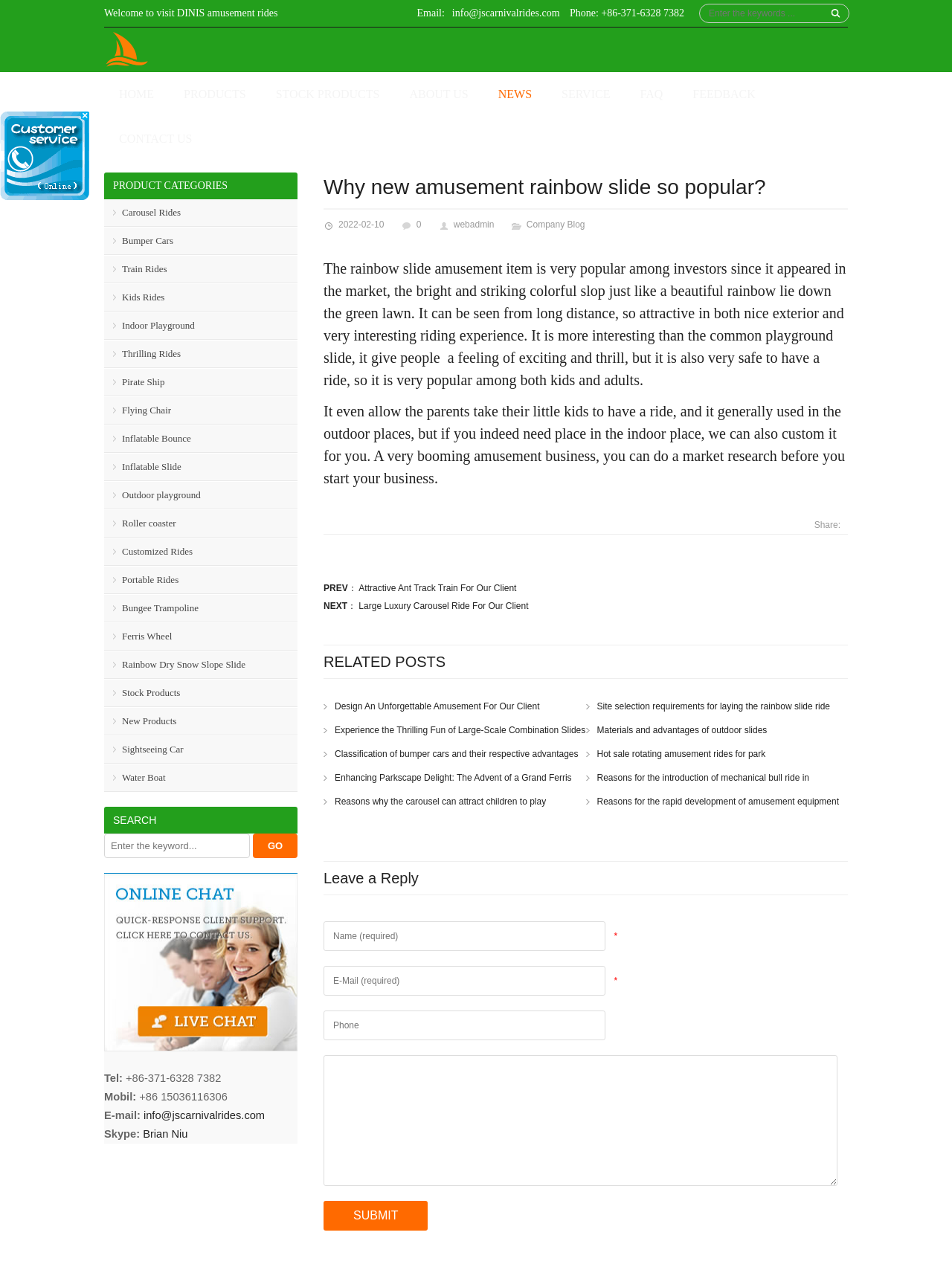What are the categories of products offered by the company?
Look at the image and answer the question using a single word or phrase.

Carousel Rides, Bumper Cars, etc.